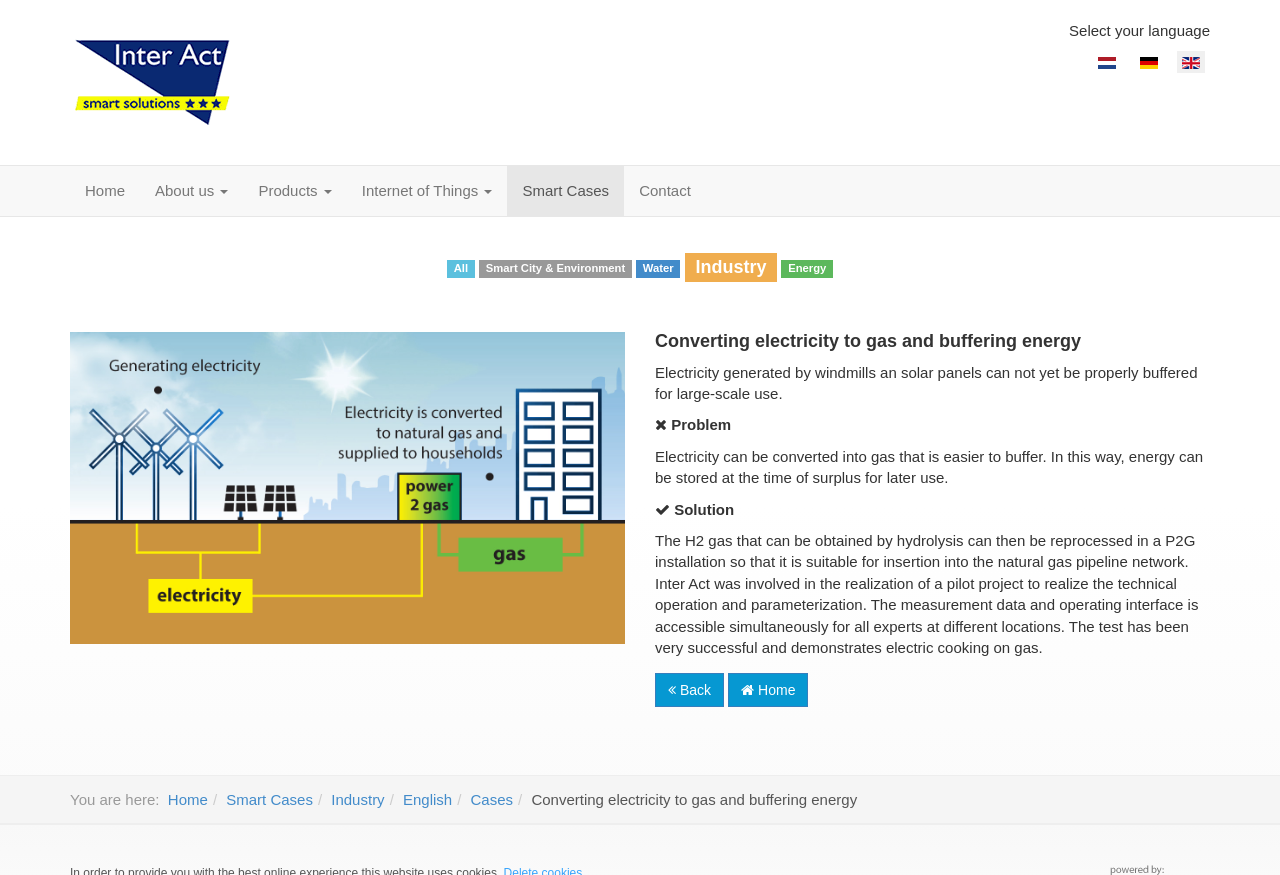What is the company name on the top left?
Provide a short answer using one word or a brief phrase based on the image.

Inter Act